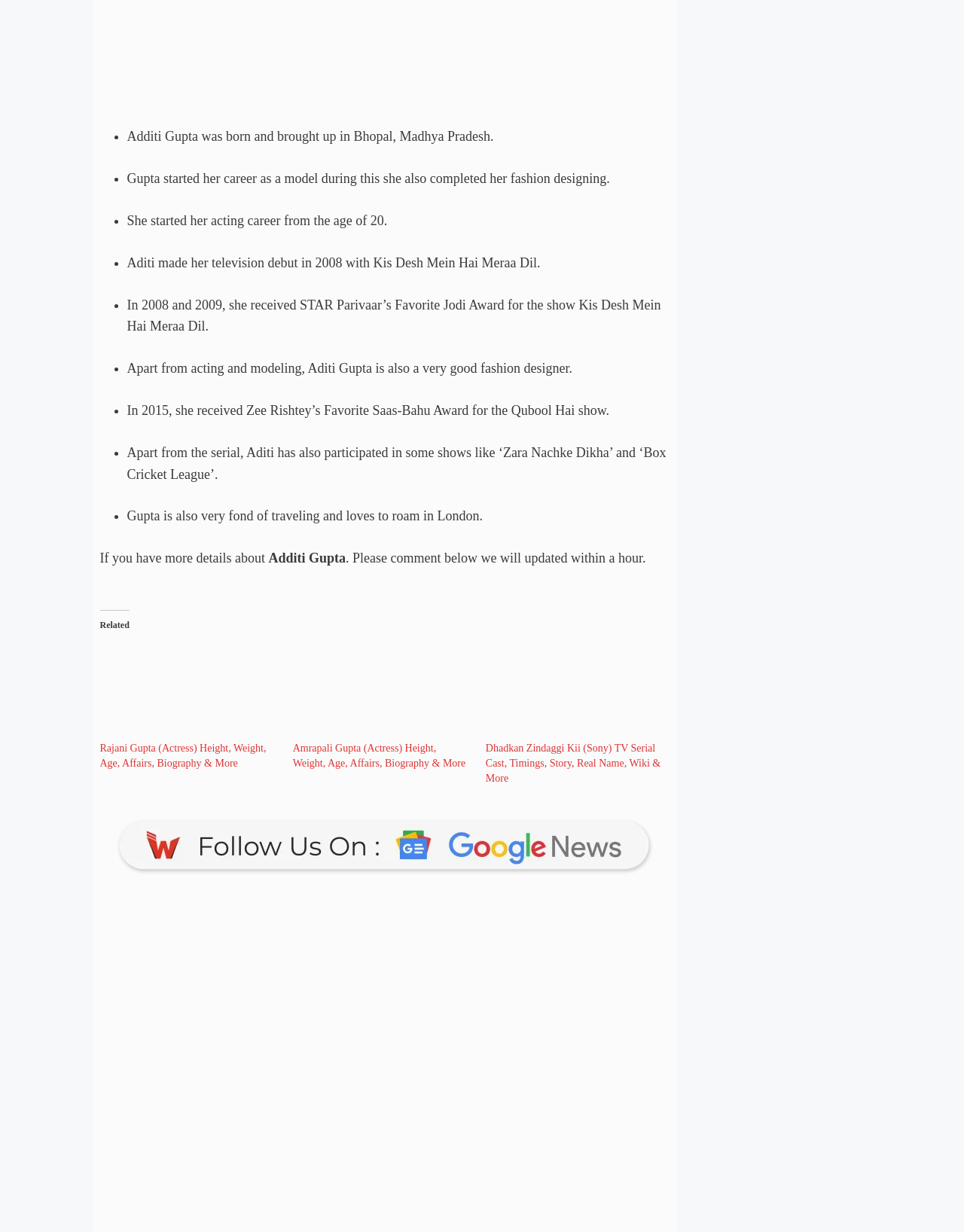Kindly determine the bounding box coordinates of the area that needs to be clicked to fulfill this instruction: "Comment below to add more information about Aditi Gupta".

[0.104, 0.447, 0.67, 0.459]